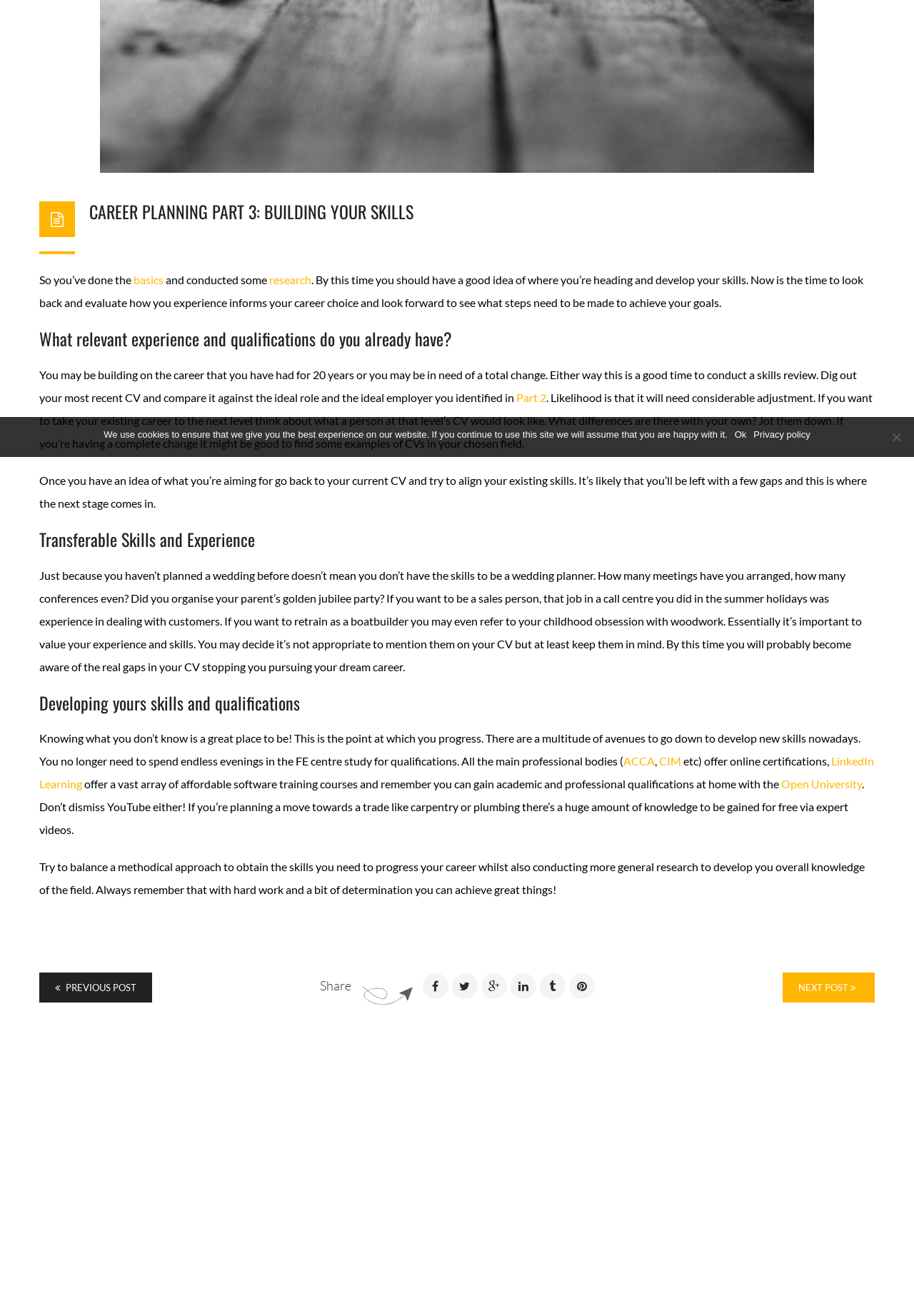Identify the bounding box coordinates for the UI element that matches this description: "Part 2".

[0.565, 0.297, 0.598, 0.307]